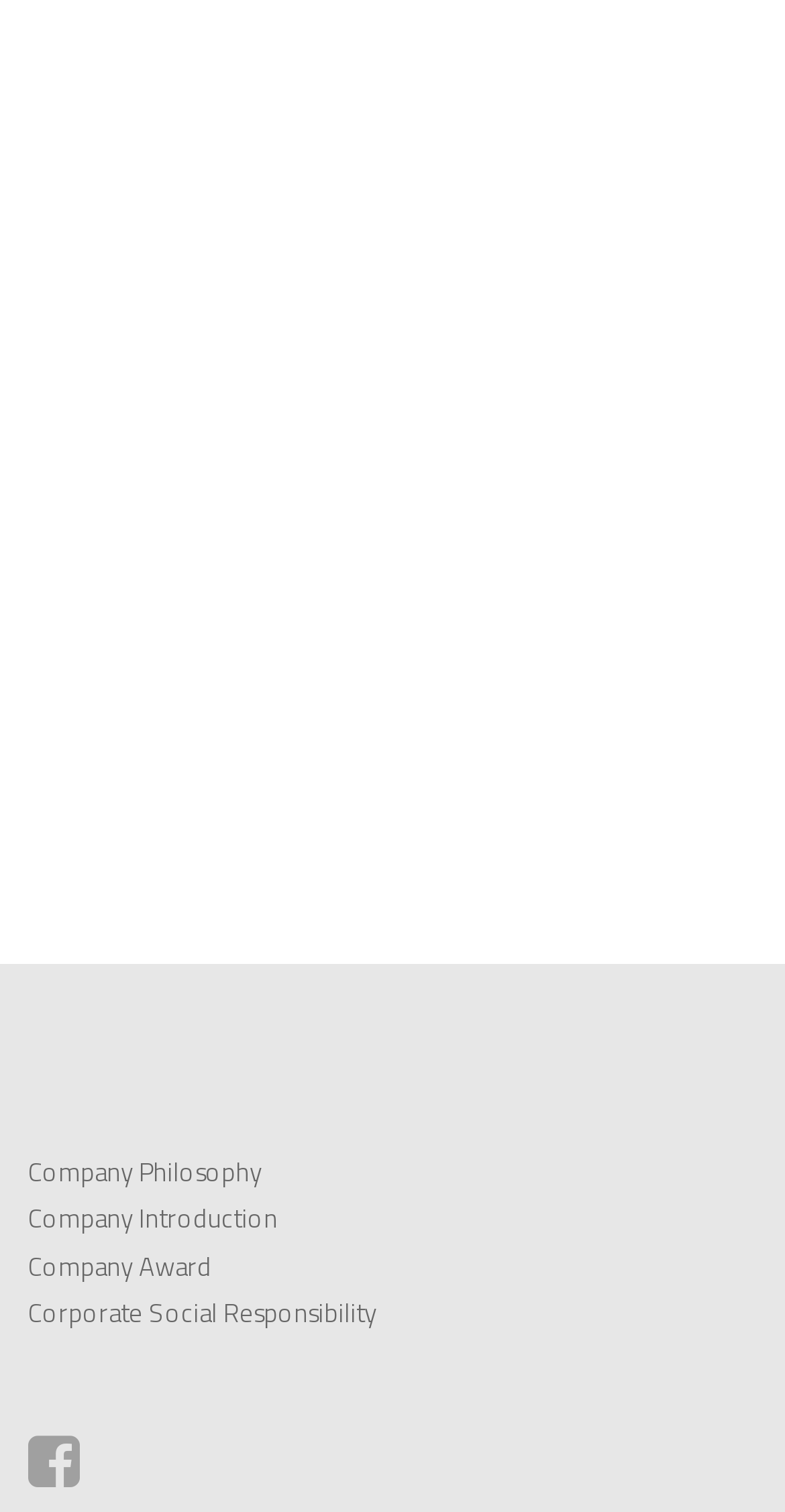What is the technology partner for Microsoft InstaLoad Battery Technology in Asia?
Answer the question with a single word or phrase by looking at the picture.

ATC